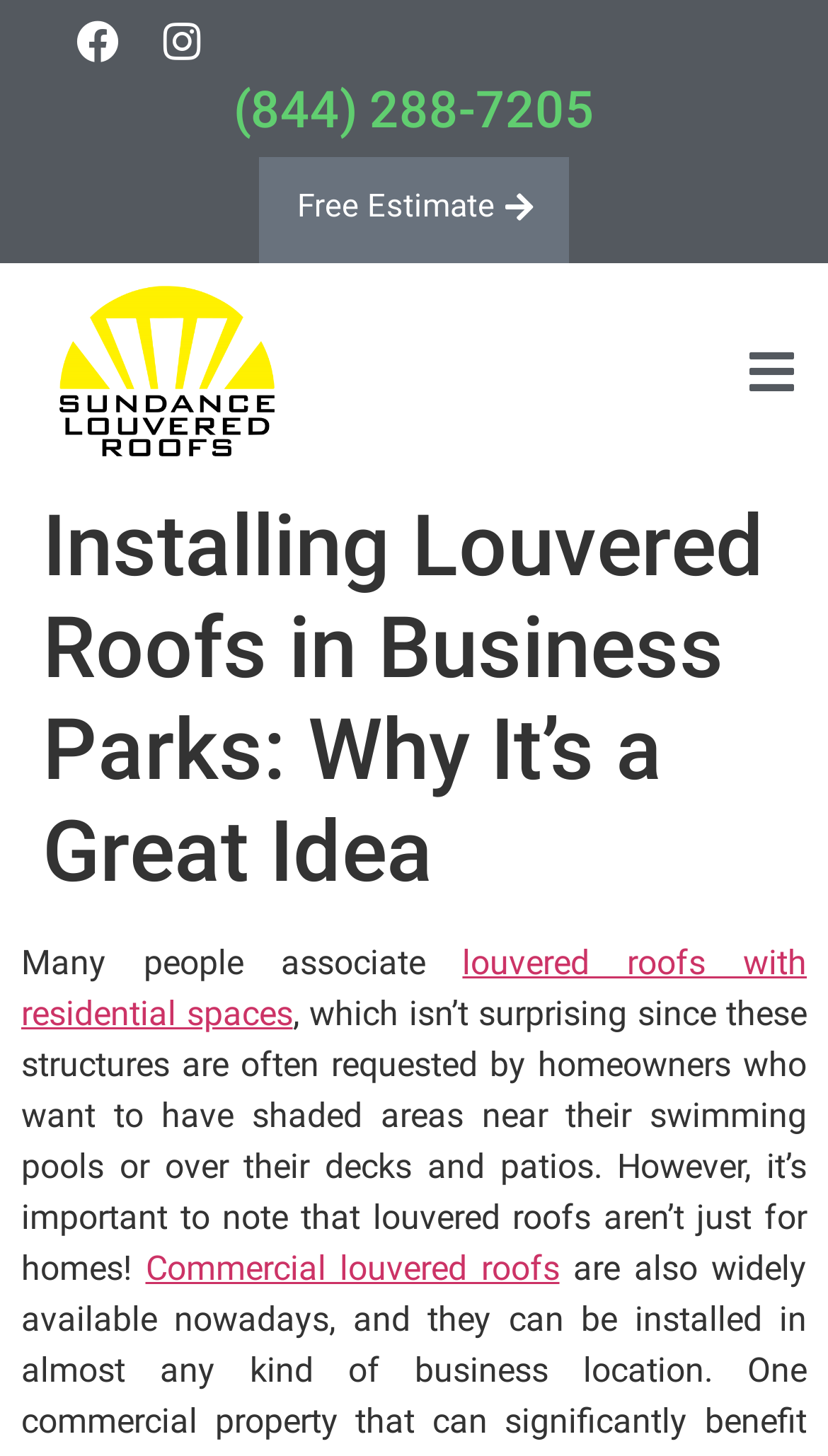Please analyze the image and give a detailed answer to the question:
What is the phone number on the webpage?

I found the phone number by looking at the heading element with the text '(844) 288-7205' which is also a link. This suggests that it's a clickable phone number.